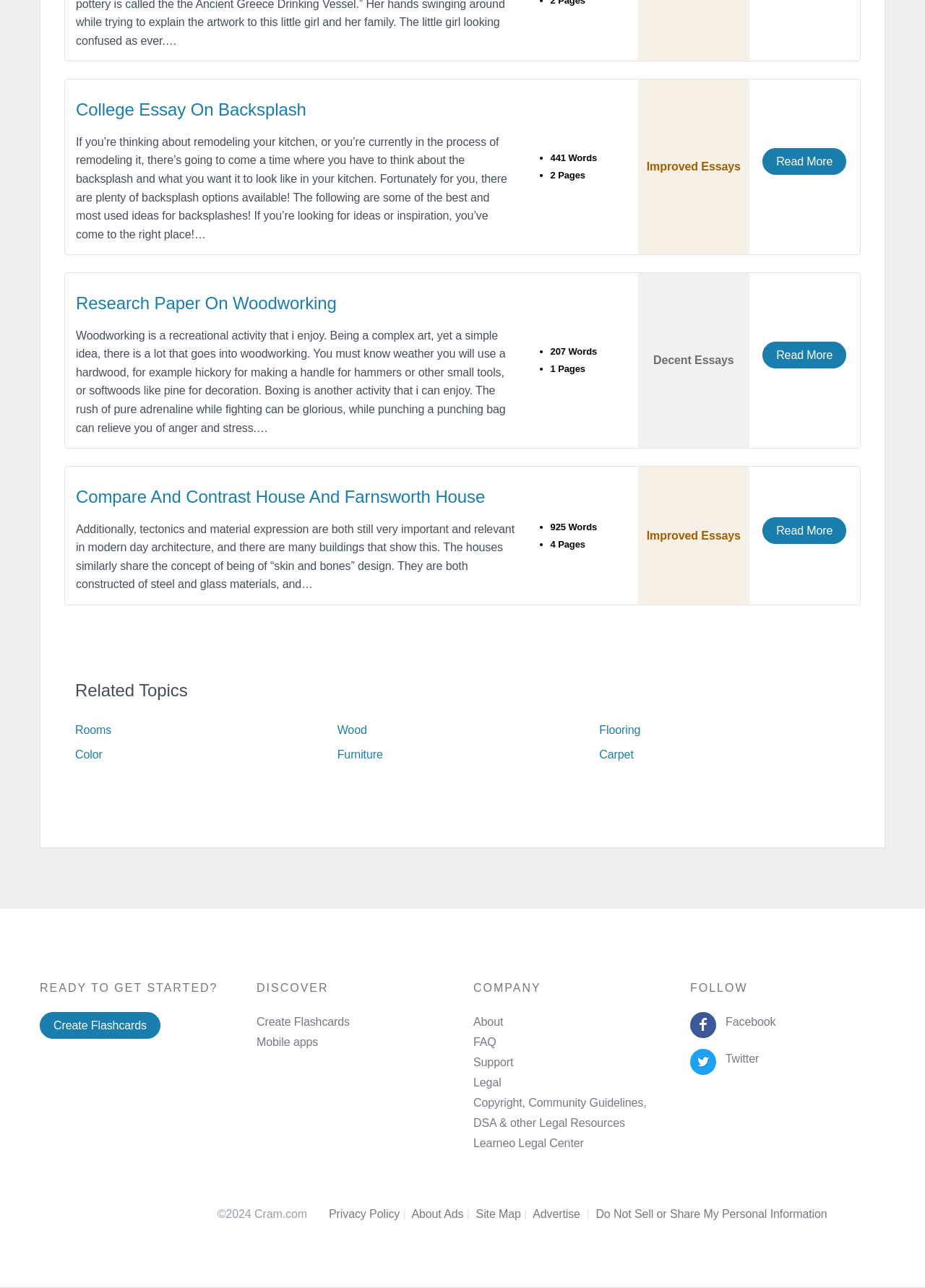Give a one-word or short phrase answer to this question: 
How many pages is the 'Compare And Contrast House And Farnsworth House' essay?

4 Pages